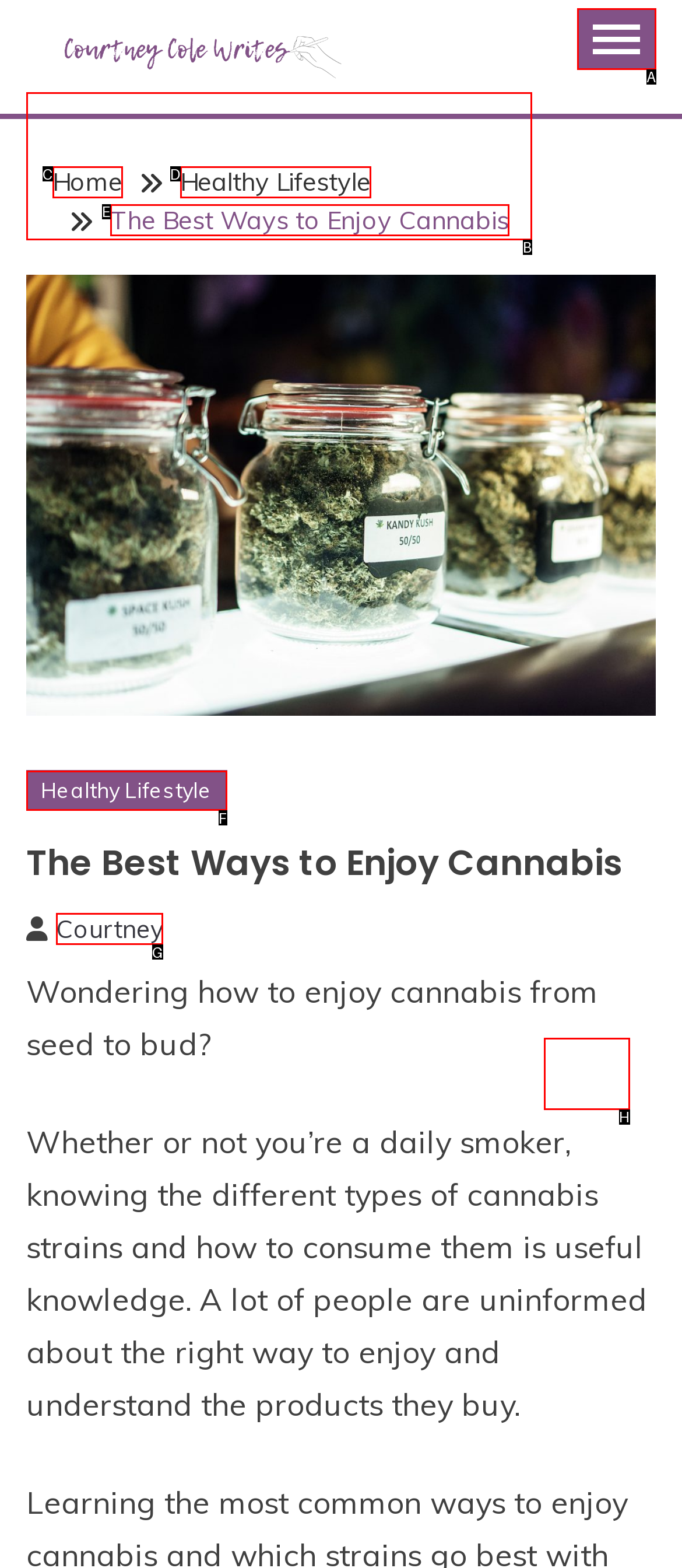Match the element description: parent_node: COURTNEY COLE WRITES to the correct HTML element. Answer with the letter of the selected option.

A